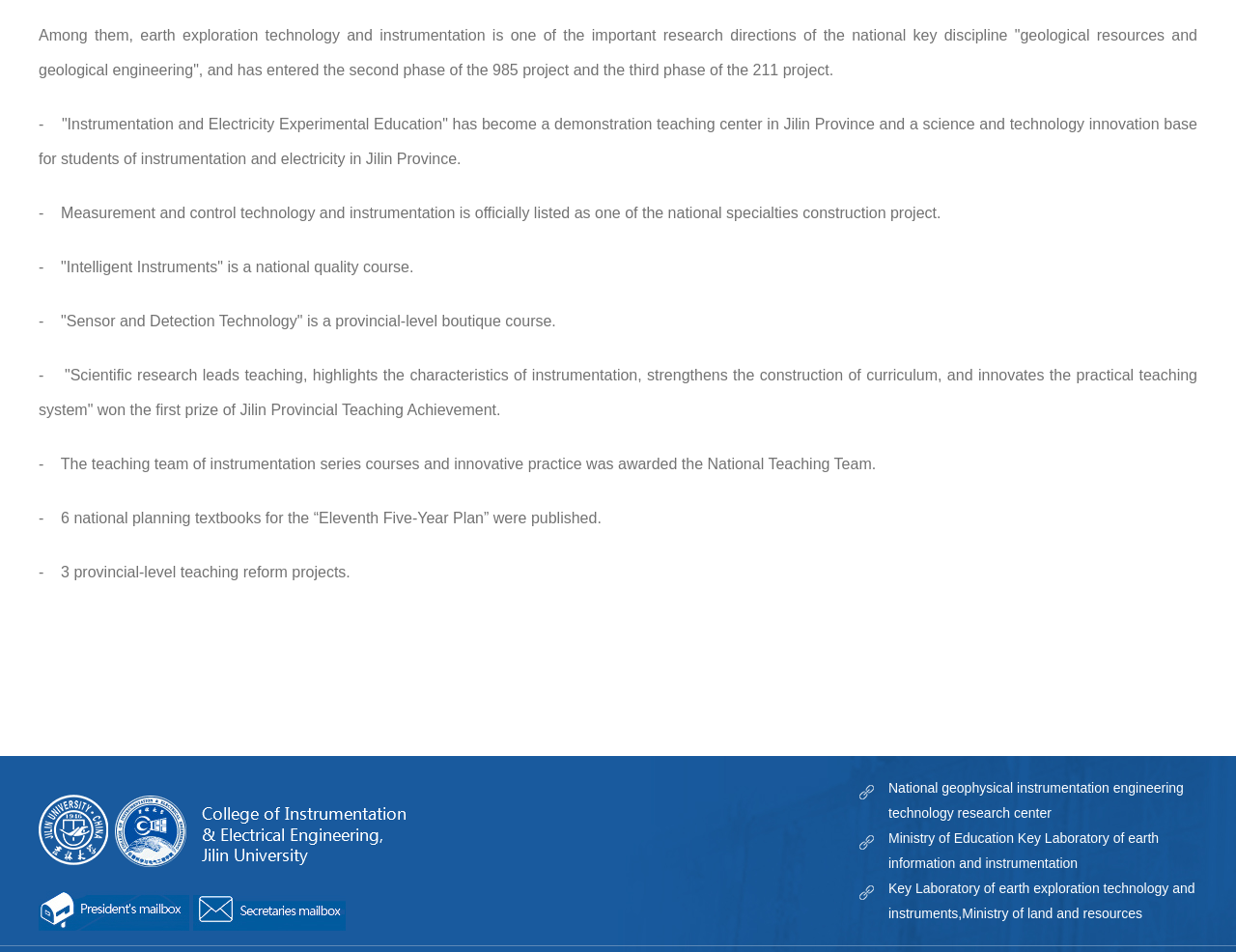Answer the following inquiry with a single word or phrase:
What is the name of the laboratory mentioned?

Key Laboratory of earth information and instrumentation